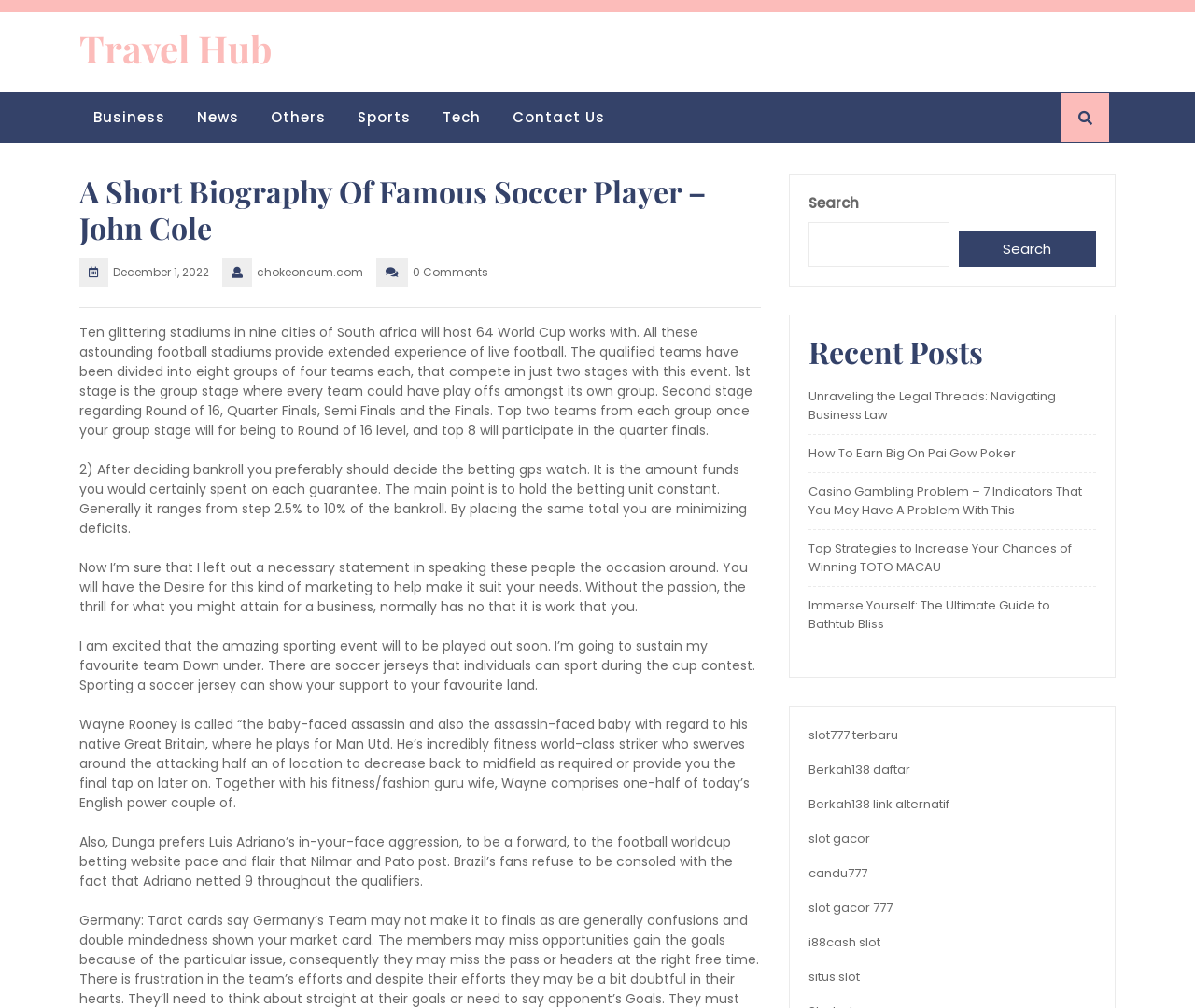Please determine the bounding box coordinates of the area that needs to be clicked to complete this task: 'Search for something'. The coordinates must be four float numbers between 0 and 1, formatted as [left, top, right, bottom].

[0.802, 0.229, 0.917, 0.265]